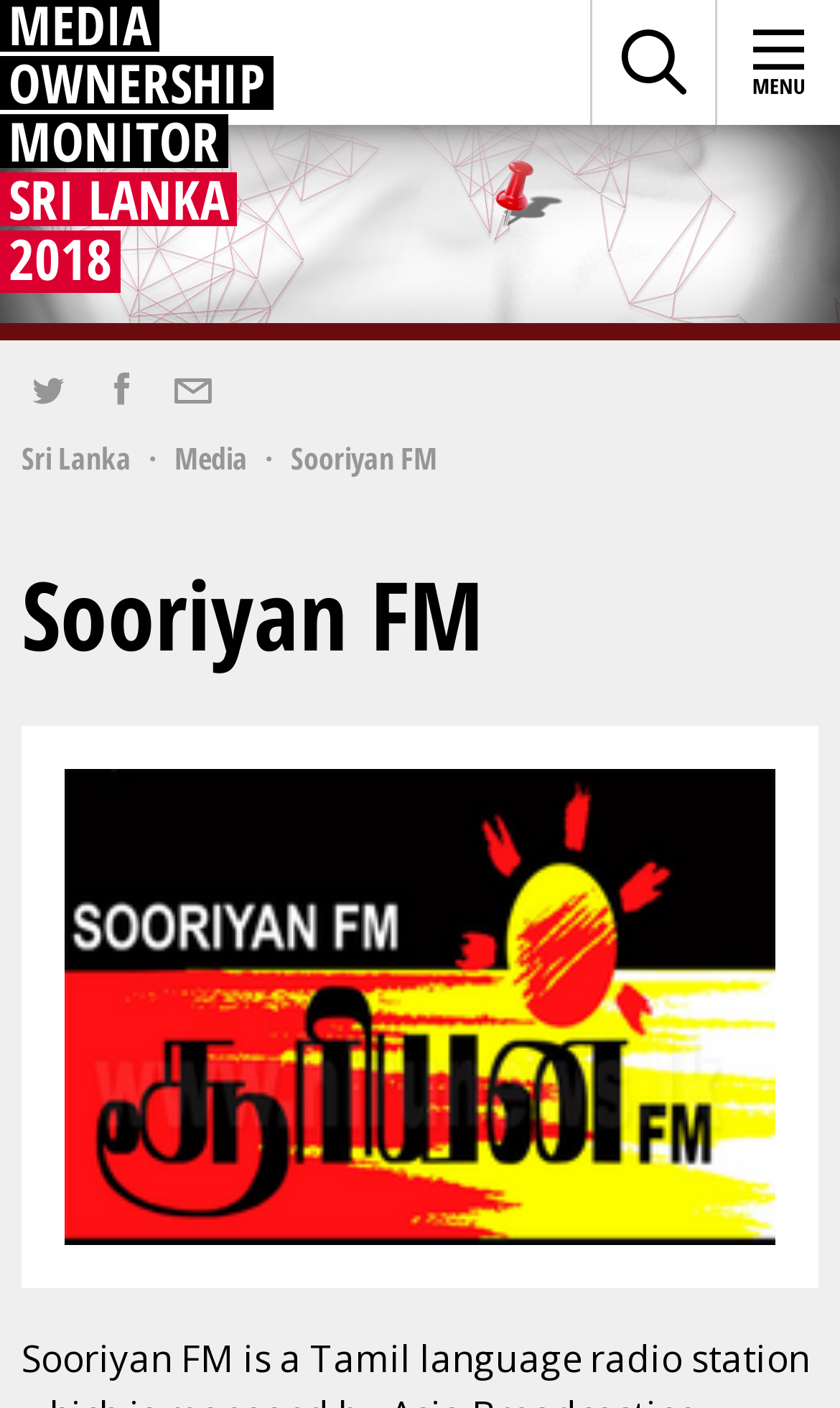Find and indicate the bounding box coordinates of the region you should select to follow the given instruction: "Search for something".

[0.703, 0.0, 0.851, 0.089]